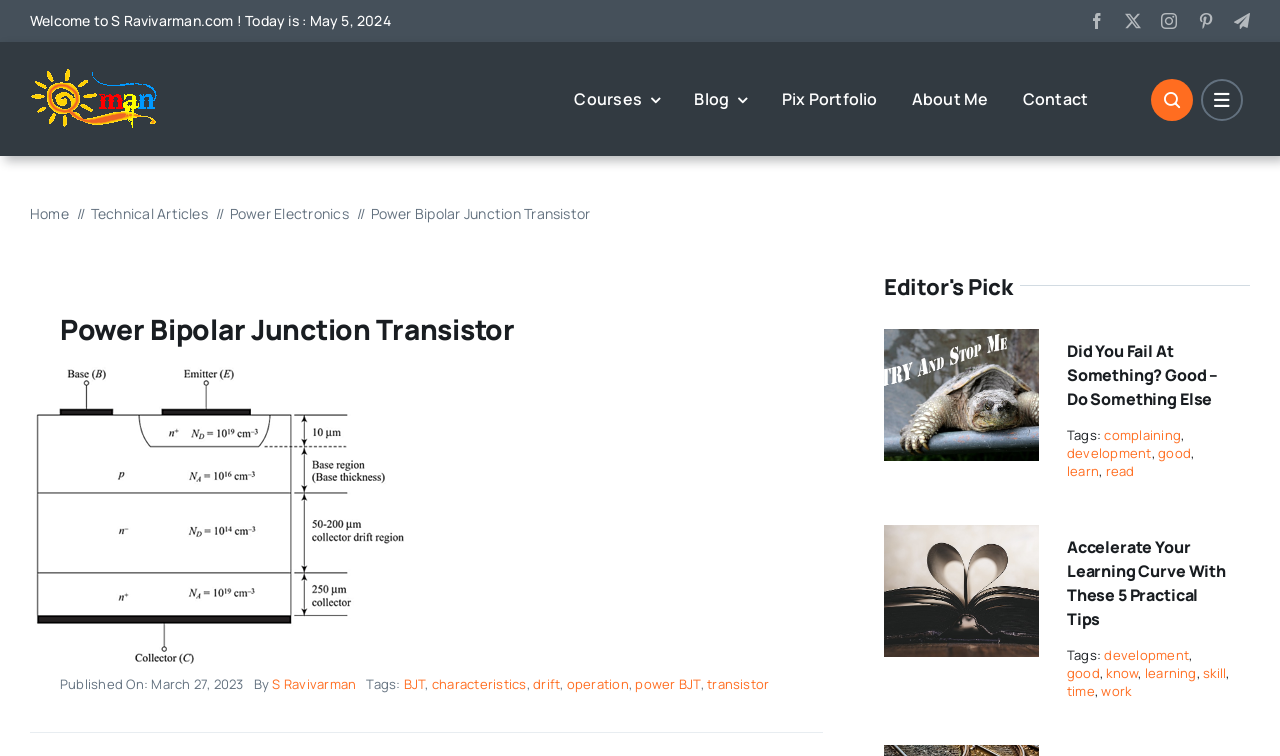Locate the UI element that matches the description aria-label="Link to #awb-open-oc__1684" in the webpage screenshot. Return the bounding box coordinates in the format (top-left x, top-left y, bottom-right x, bottom-right y), with values ranging from 0 to 1.

[0.938, 0.104, 0.971, 0.16]